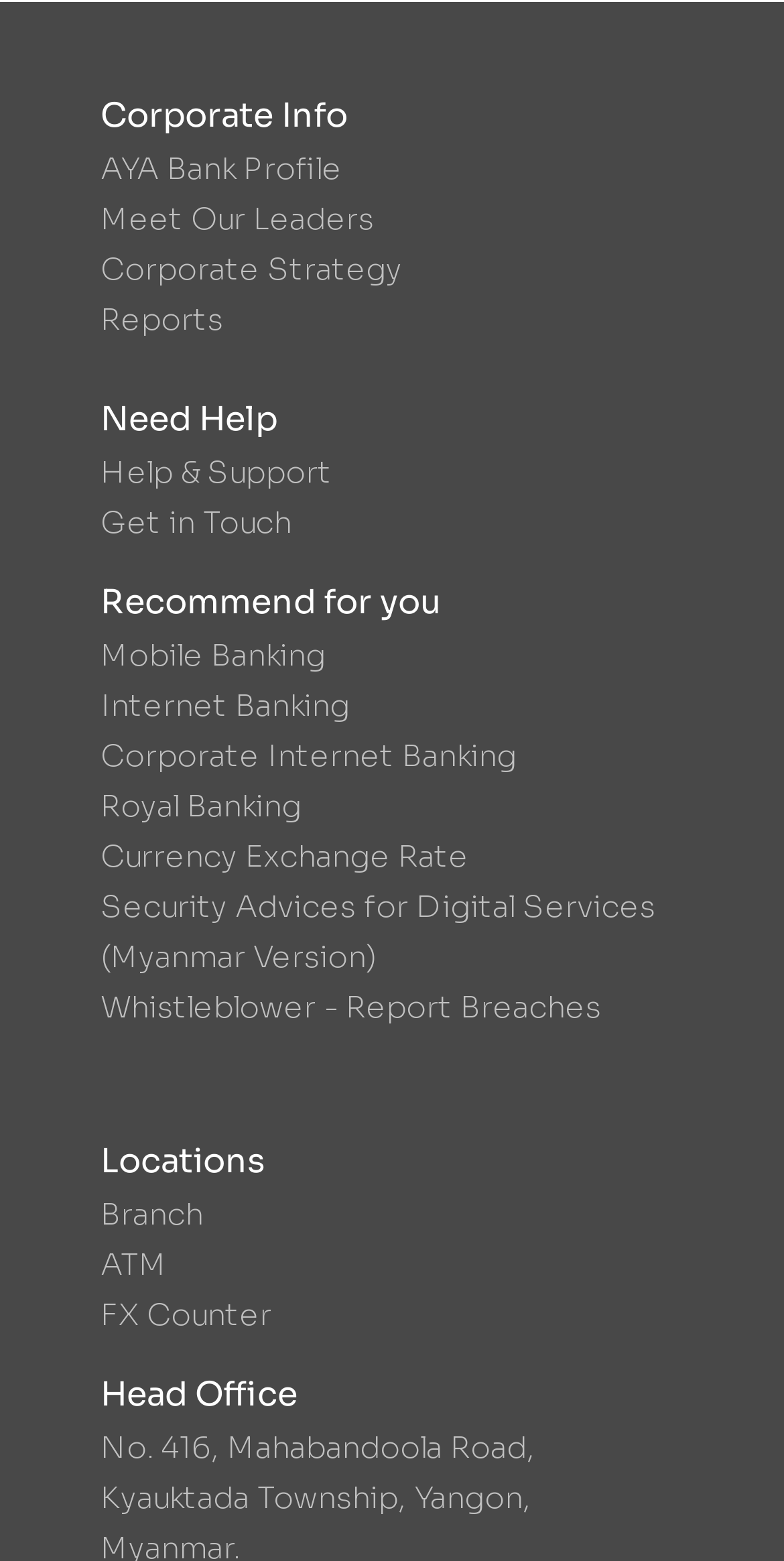How many links are there in the 'Need Help' section?
Look at the image and answer the question using a single word or phrase.

2